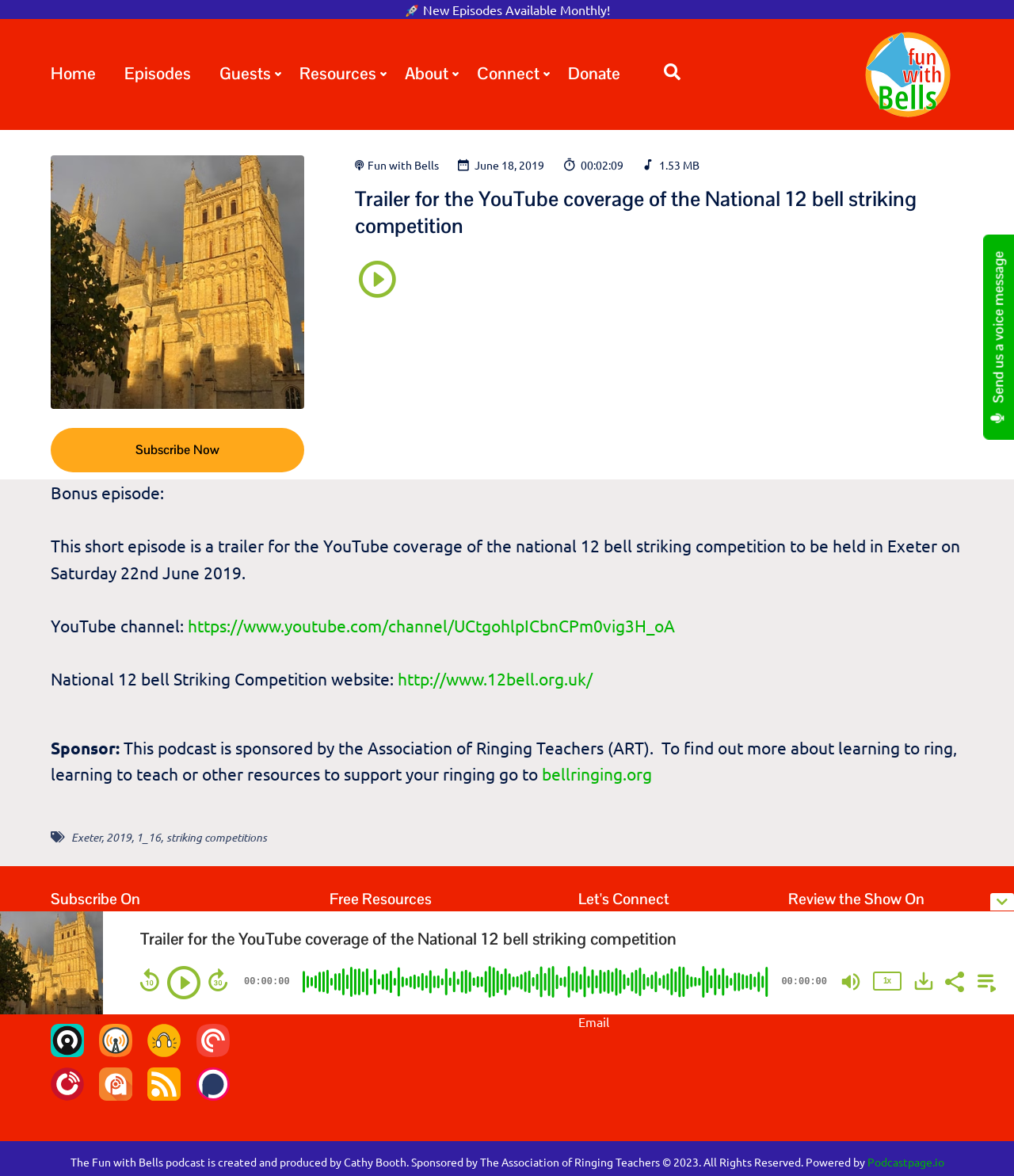Answer with a single word or phrase: 
What is the sponsor of the podcast?

Association of Ringing Teachers (ART)